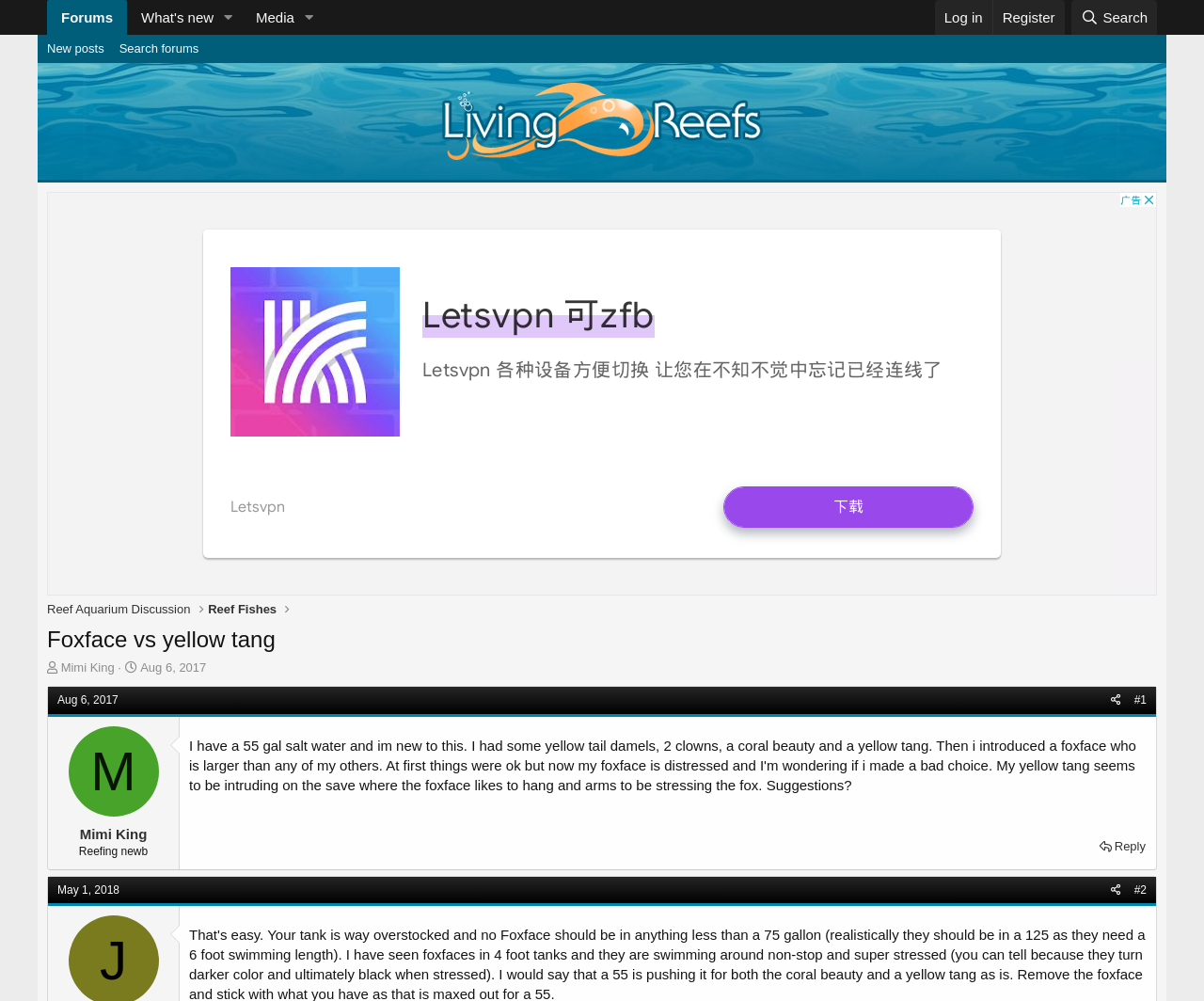Determine the main heading text of the webpage.

Foxface vs yellow tang